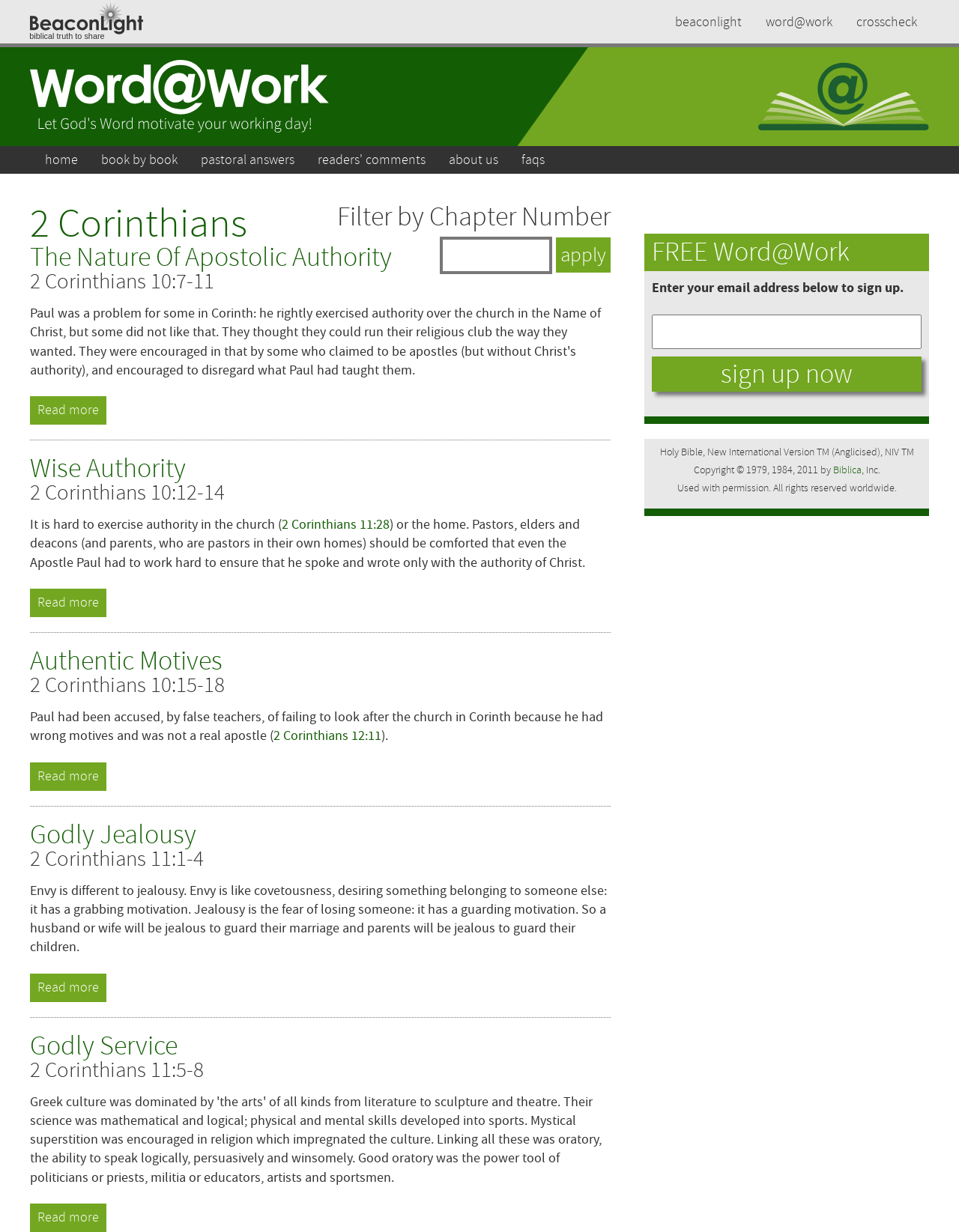Please determine the bounding box coordinates of the element to click in order to execute the following instruction: "Enter email address to sign up". The coordinates should be four float numbers between 0 and 1, specified as [left, top, right, bottom].

[0.68, 0.255, 0.961, 0.283]